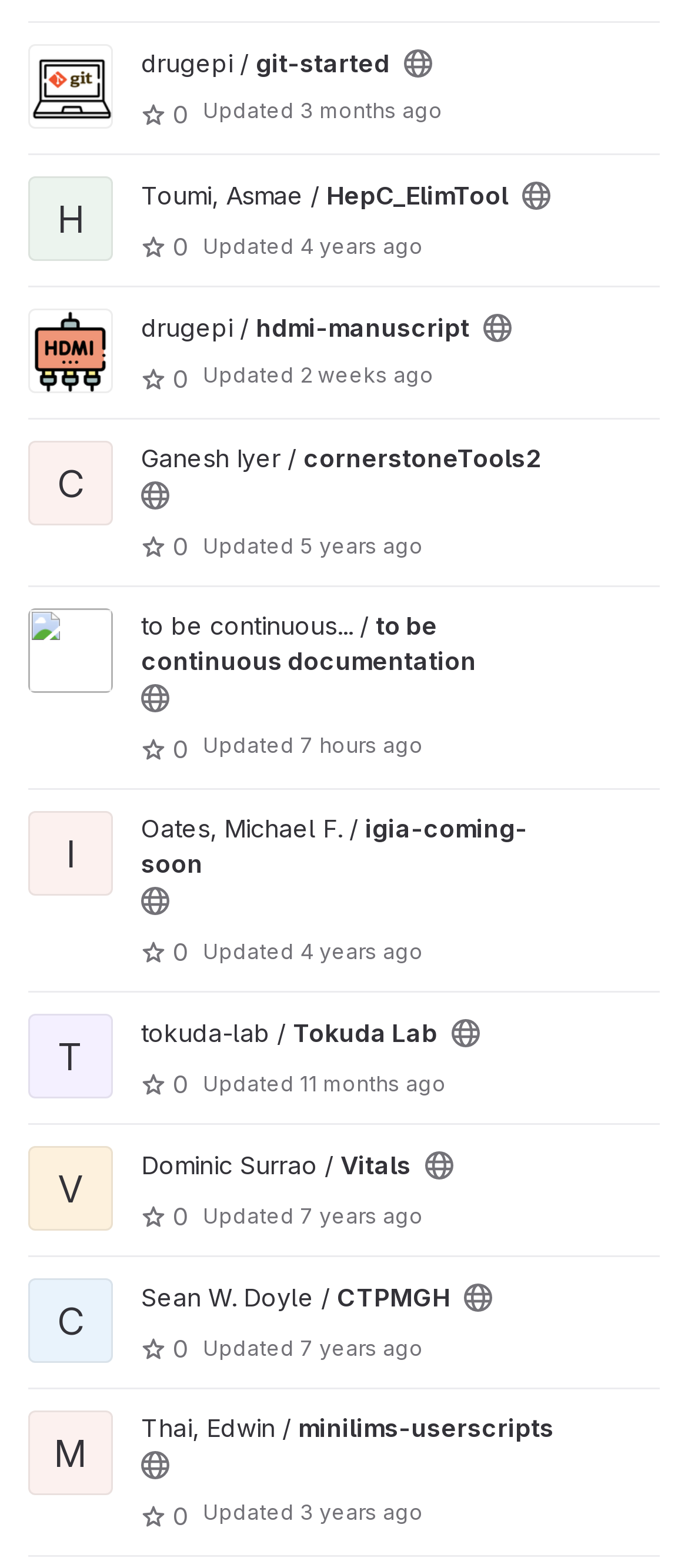Answer succinctly with a single word or phrase:
What is the most recent update time?

7 hours ago